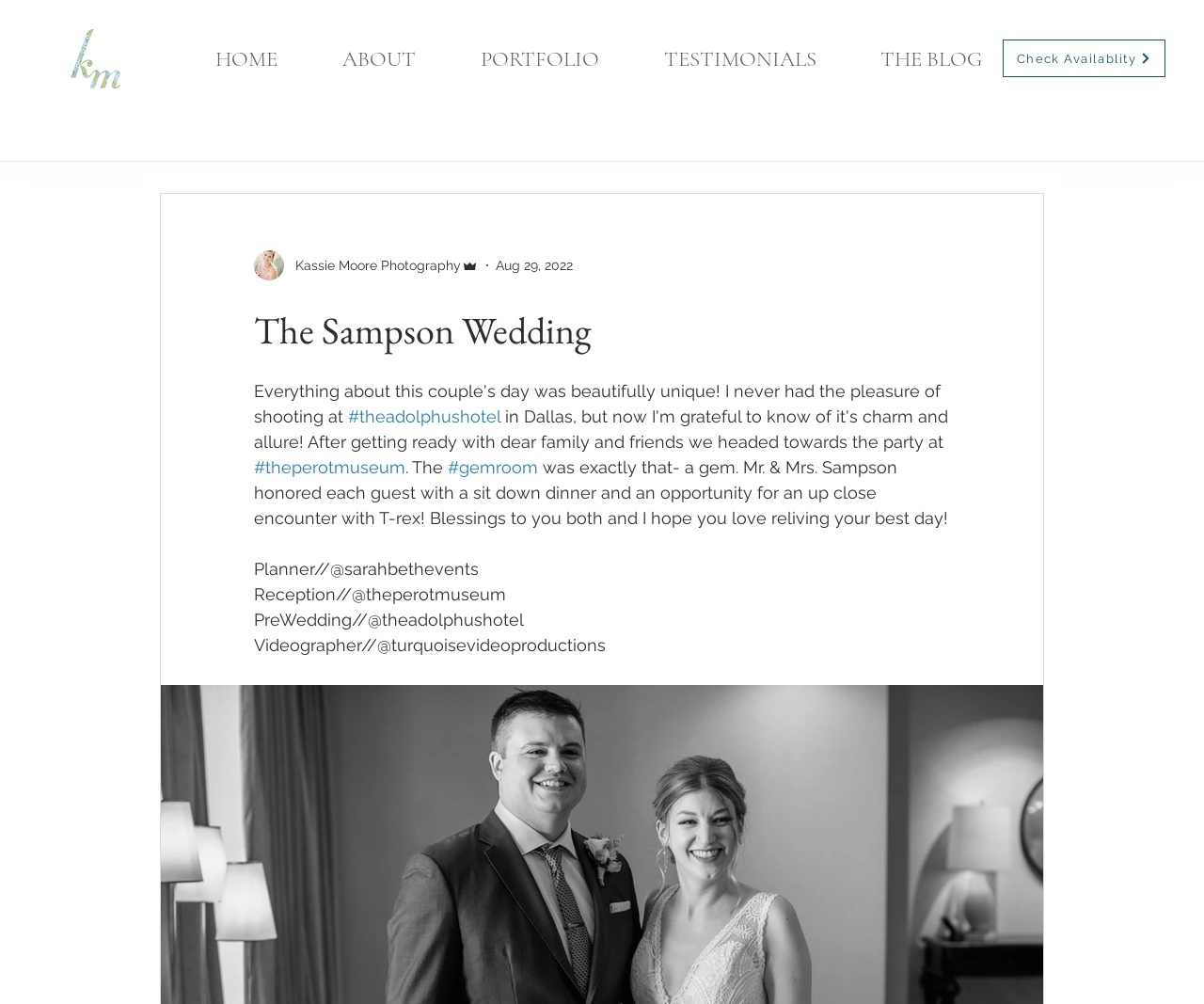Indicate the bounding box coordinates of the element that needs to be clicked to satisfy the following instruction: "view archive". The coordinates should be four float numbers between 0 and 1, i.e., [left, top, right, bottom].

None